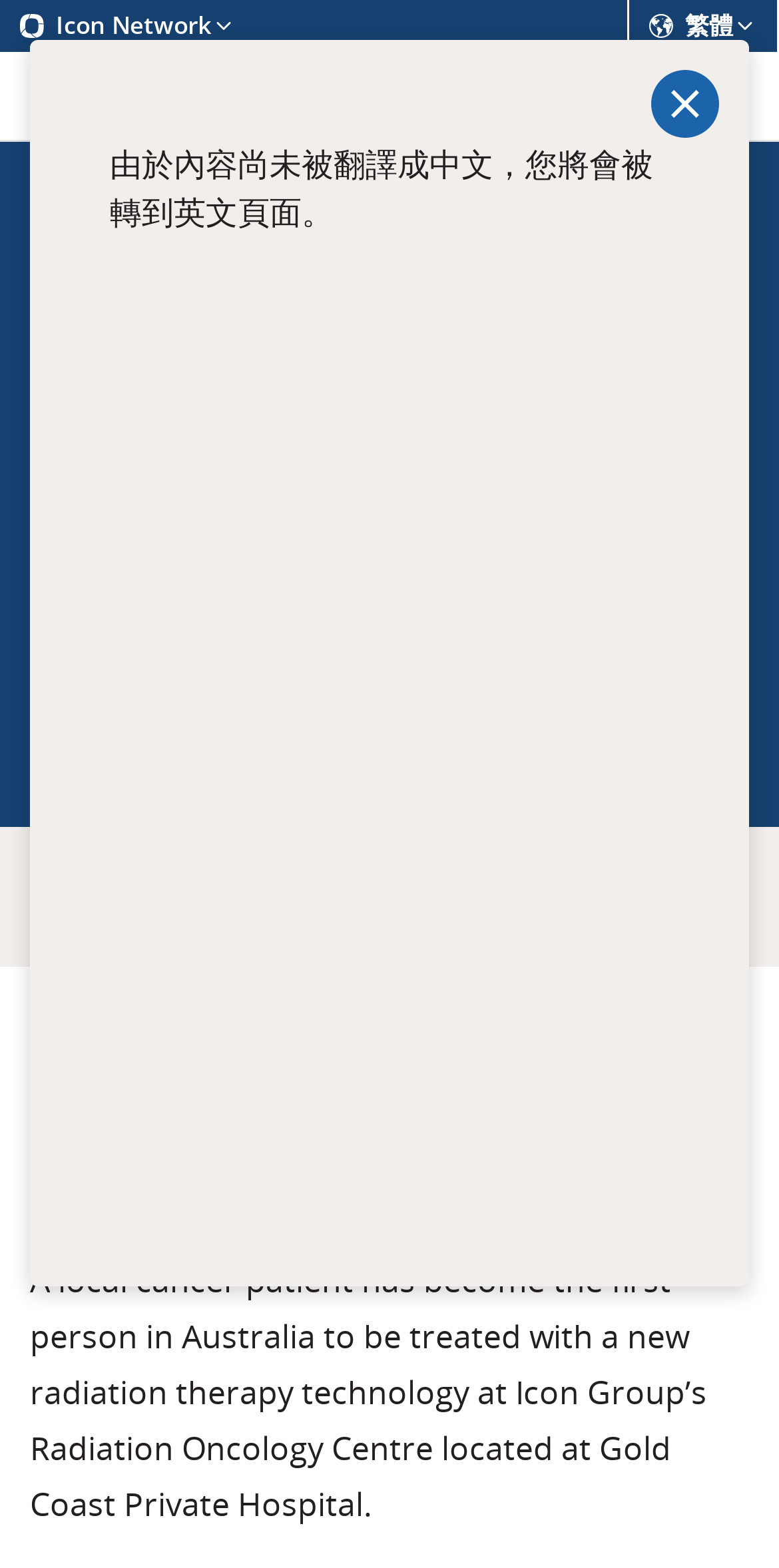Please mark the bounding box coordinates of the area that should be clicked to carry out the instruction: "Go to the main page".

[0.038, 0.114, 0.11, 0.137]